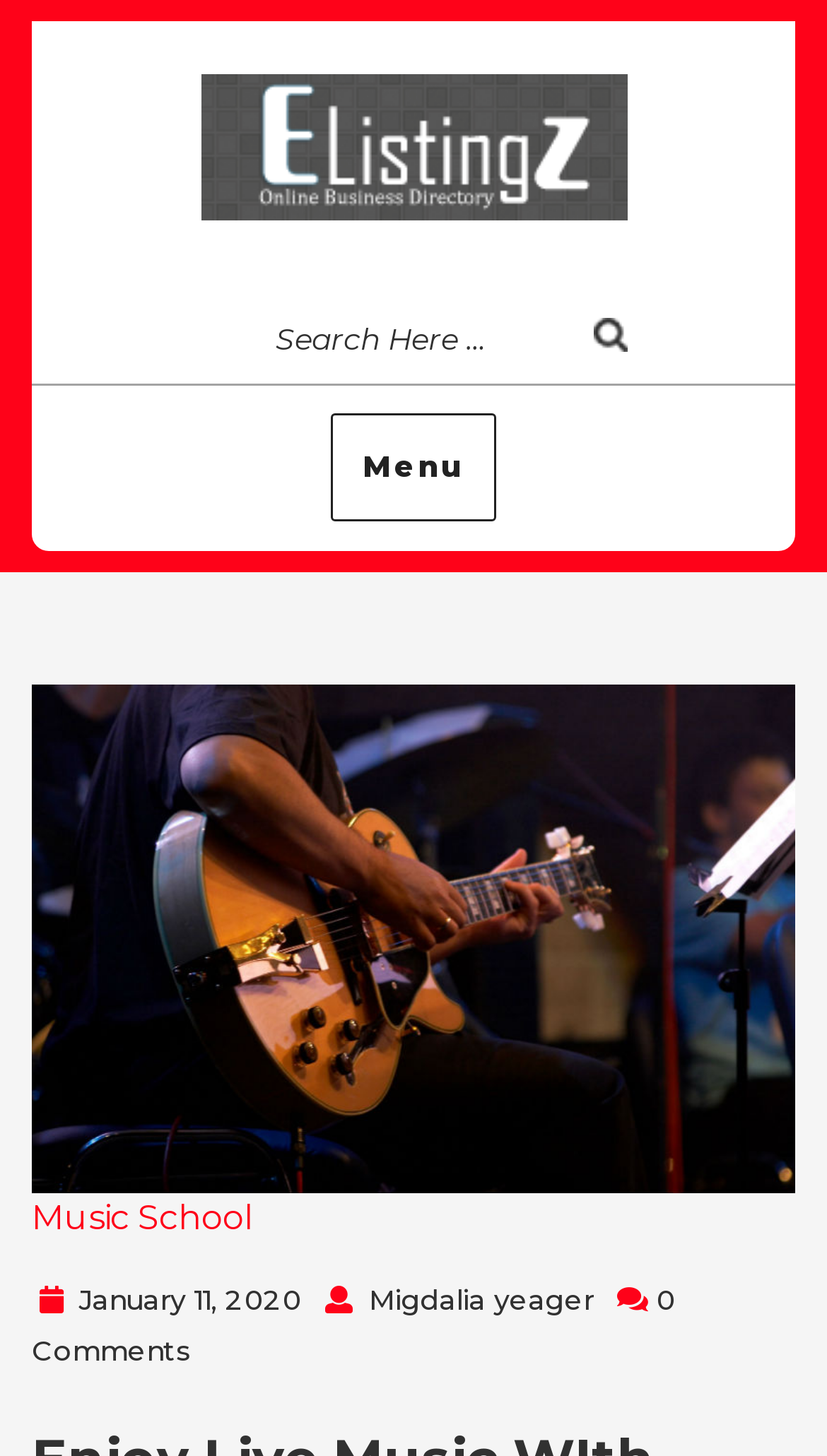What is the name of the website?
Based on the screenshot, answer the question with a single word or phrase.

Elistingz